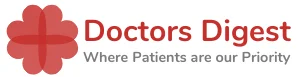What is the tagline of 'Doctors Digest'?
Answer the question with a single word or phrase by looking at the picture.

Where Patients are our Priority